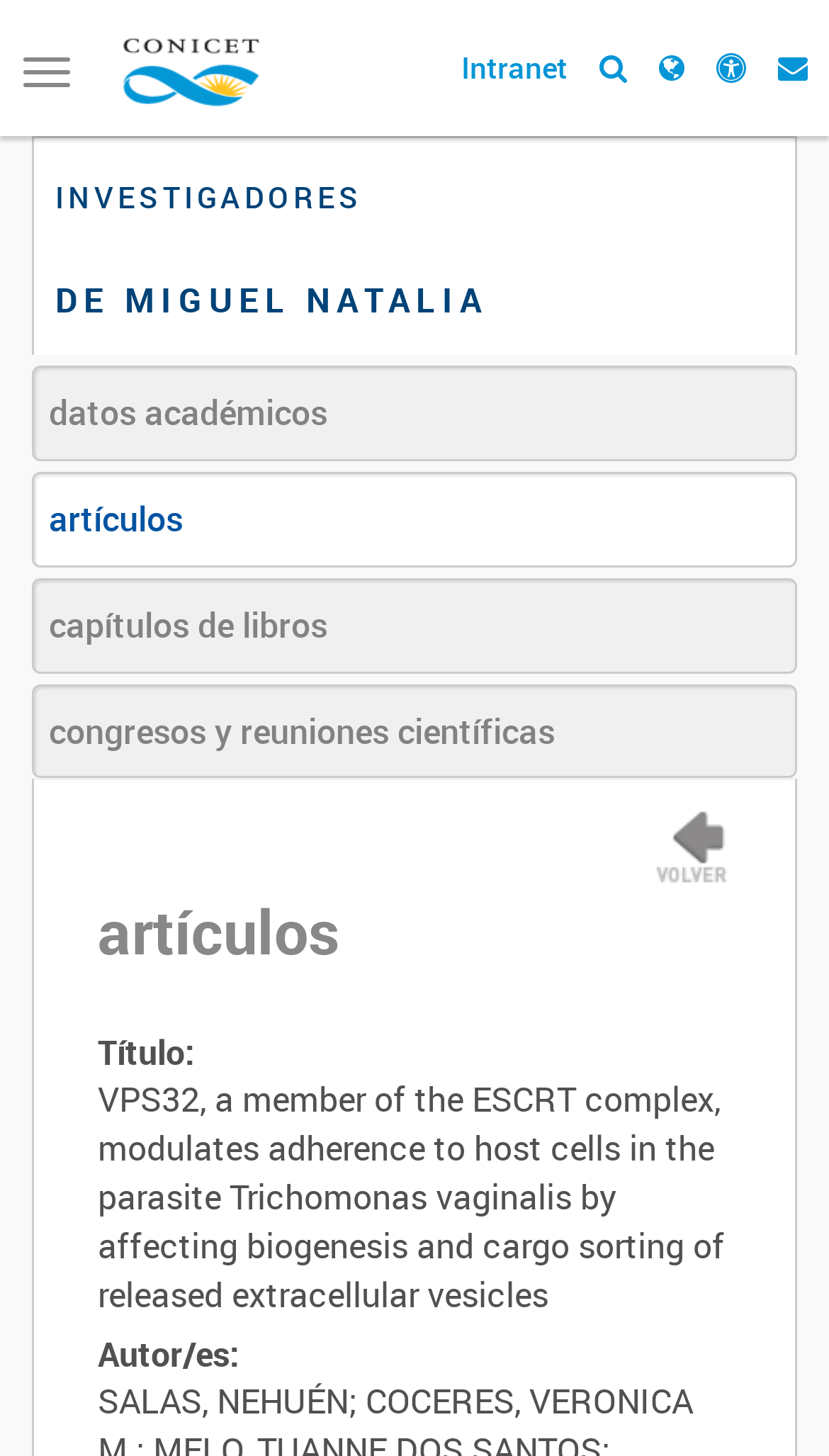What is the title of the article?
Using the image, respond with a single word or phrase.

VPS32, a member of the ESCRT complex...